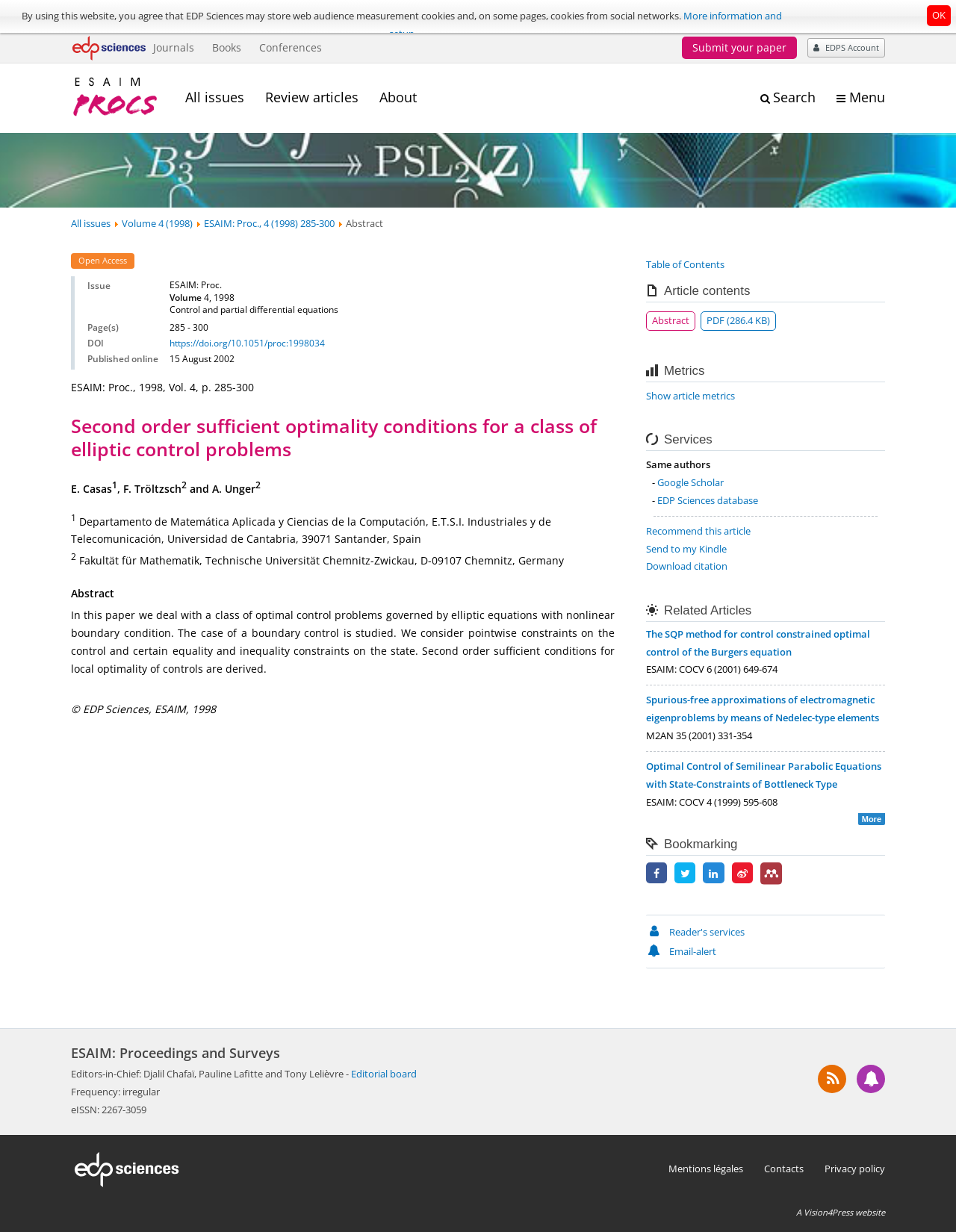Using the provided element description, identify the bounding box coordinates as (top-left x, top-left y, bottom-right x, bottom-right y). Ensure all values are between 0 and 1. Description: ESAIM: Proc., 4 (1998) 285-300

[0.213, 0.176, 0.35, 0.187]